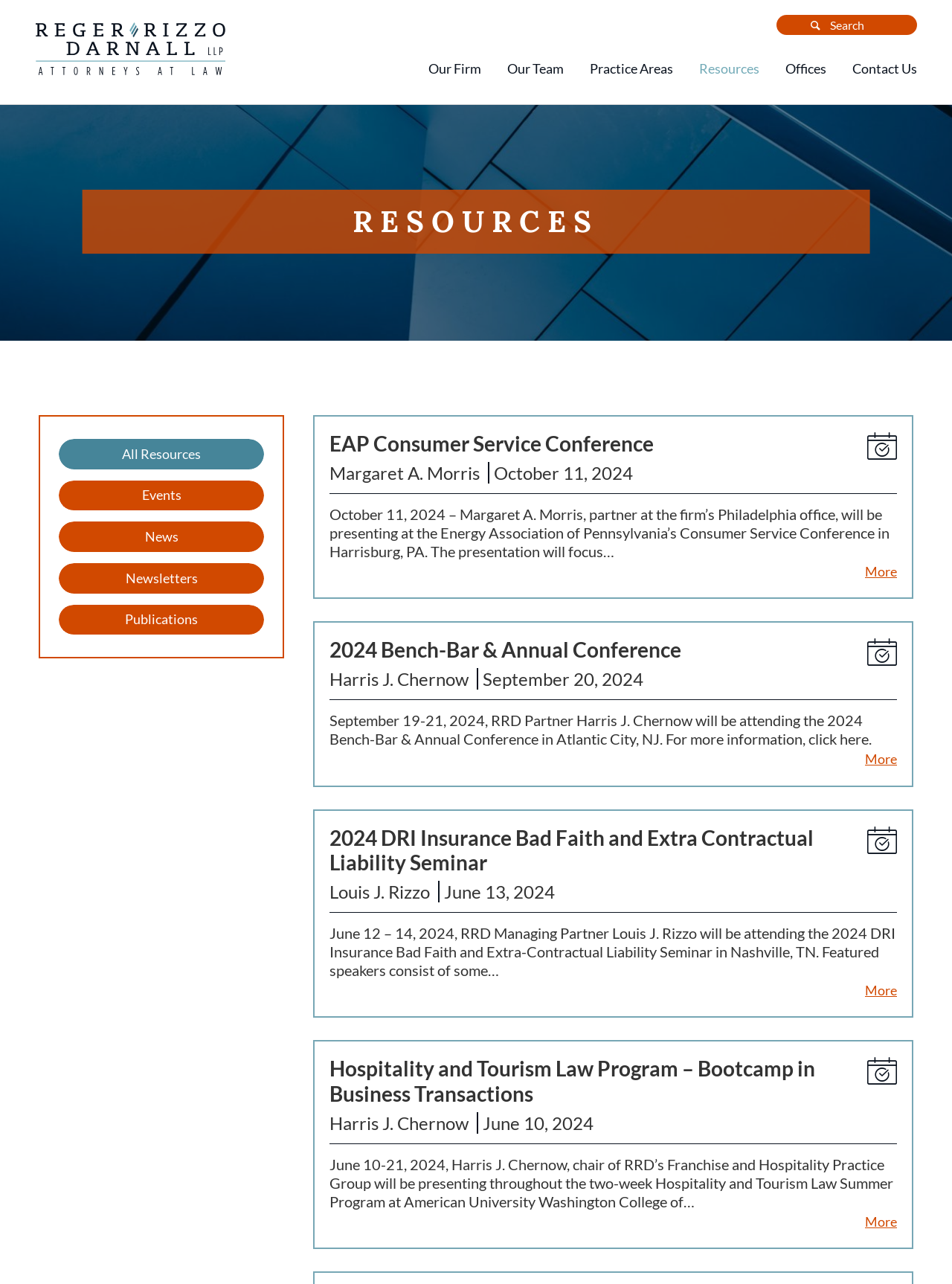Using the format (top-left x, top-left y, bottom-right x, bottom-right y), and given the element description, identify the bounding box coordinates within the screenshot: parent_node:  name="s" placeholder="Search"

[0.87, 0.013, 0.932, 0.025]